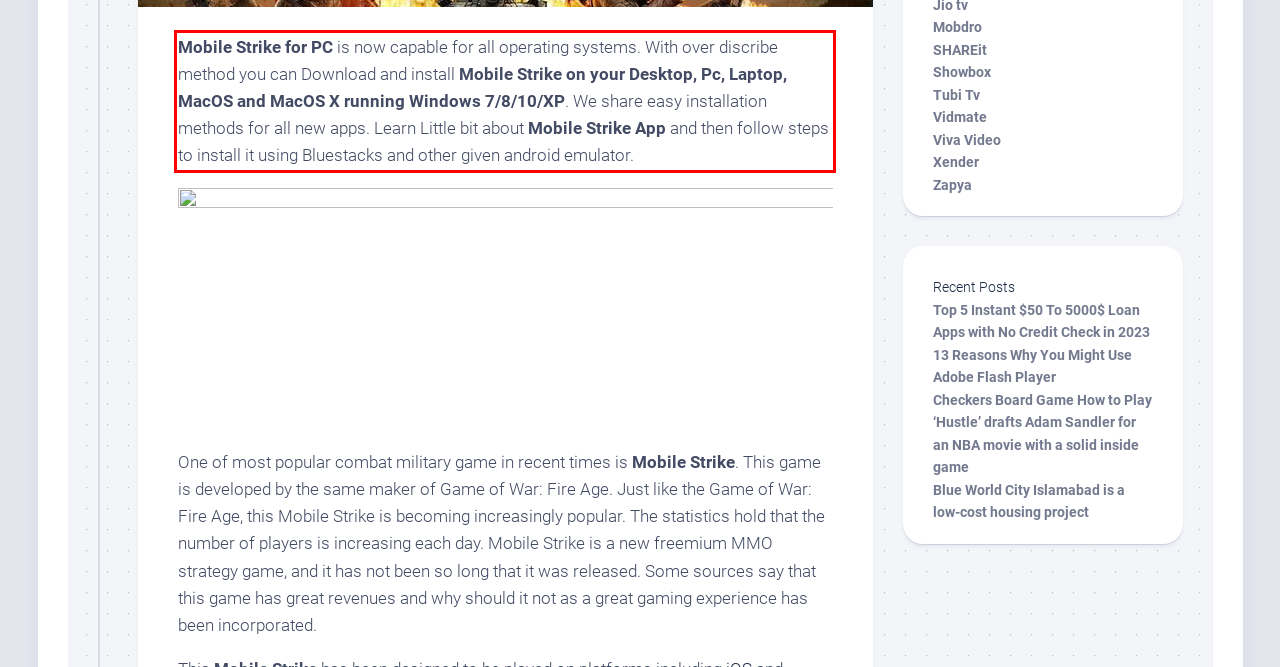Given a screenshot of a webpage with a red bounding box, please identify and retrieve the text inside the red rectangle.

Mobile Strike for PC is now capable for all operating systems. With over discribe method you can Download and install Mobile Strike on your Desktop, Pc, Laptop, MacOS and MacOS X running Windows 7/8/10/XP. We share easy installation methods for all new apps. Learn Little bit about Mobile Strike App and then follow steps to install it using Bluestacks and other given android emulator.